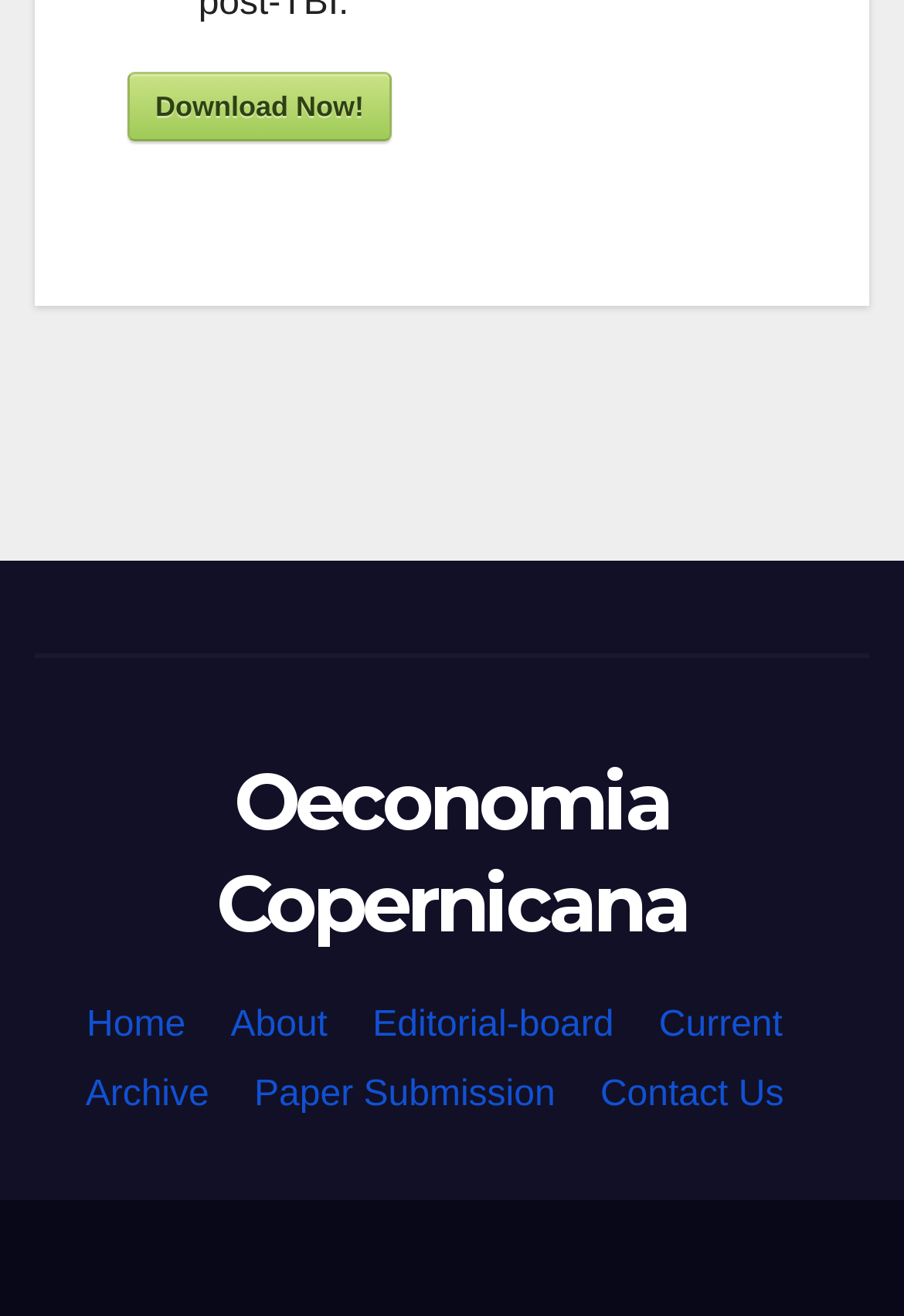How many navigation links are there?
Carefully analyze the image and provide a thorough answer to the question.

There are 7 navigation links on the webpage, which are 'Home', 'About', 'Editorial-board', 'Current', 'Archive', 'Paper Submission', and 'Contact Us'. These links are located at the bottom of the webpage.